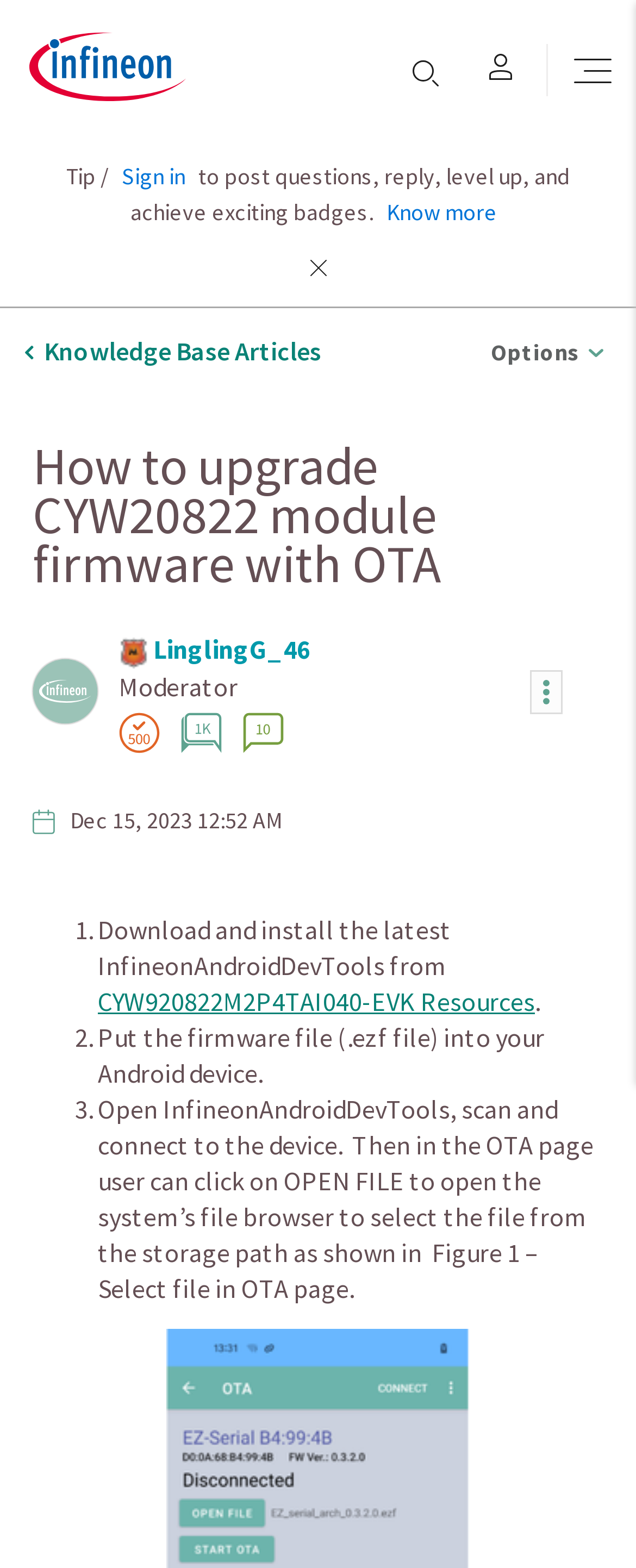Please locate the bounding box coordinates of the region I need to click to follow this instruction: "Show the post option menu".

[0.833, 0.427, 0.885, 0.455]